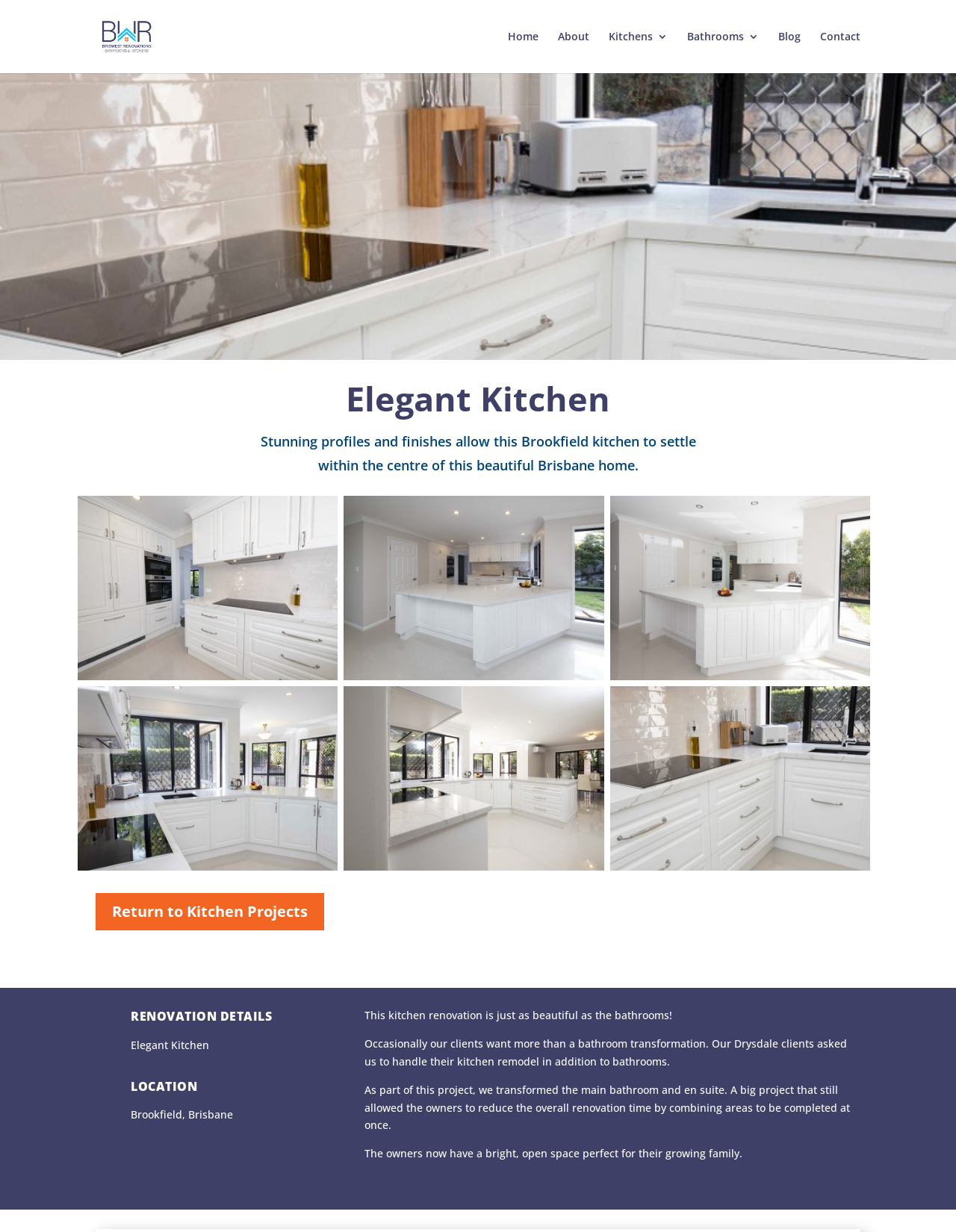What is the location of the kitchen renovation?
Please look at the screenshot and answer using one word or phrase.

Brookfield, Brisbane